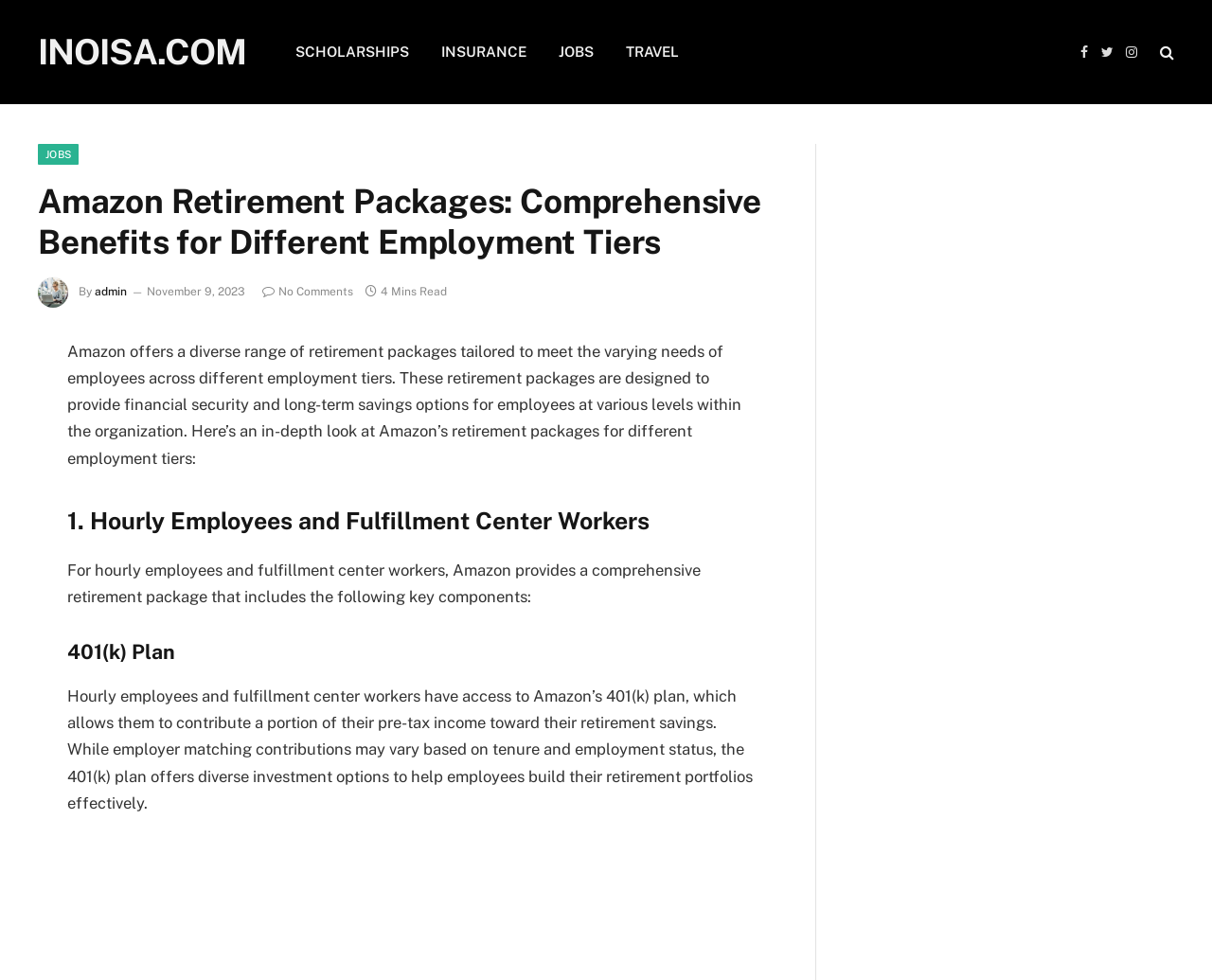Determine the bounding box coordinates of the clickable area required to perform the following instruction: "Visit JOBS page". The coordinates should be represented as four float numbers between 0 and 1: [left, top, right, bottom].

[0.23, 0.0, 0.351, 0.106]